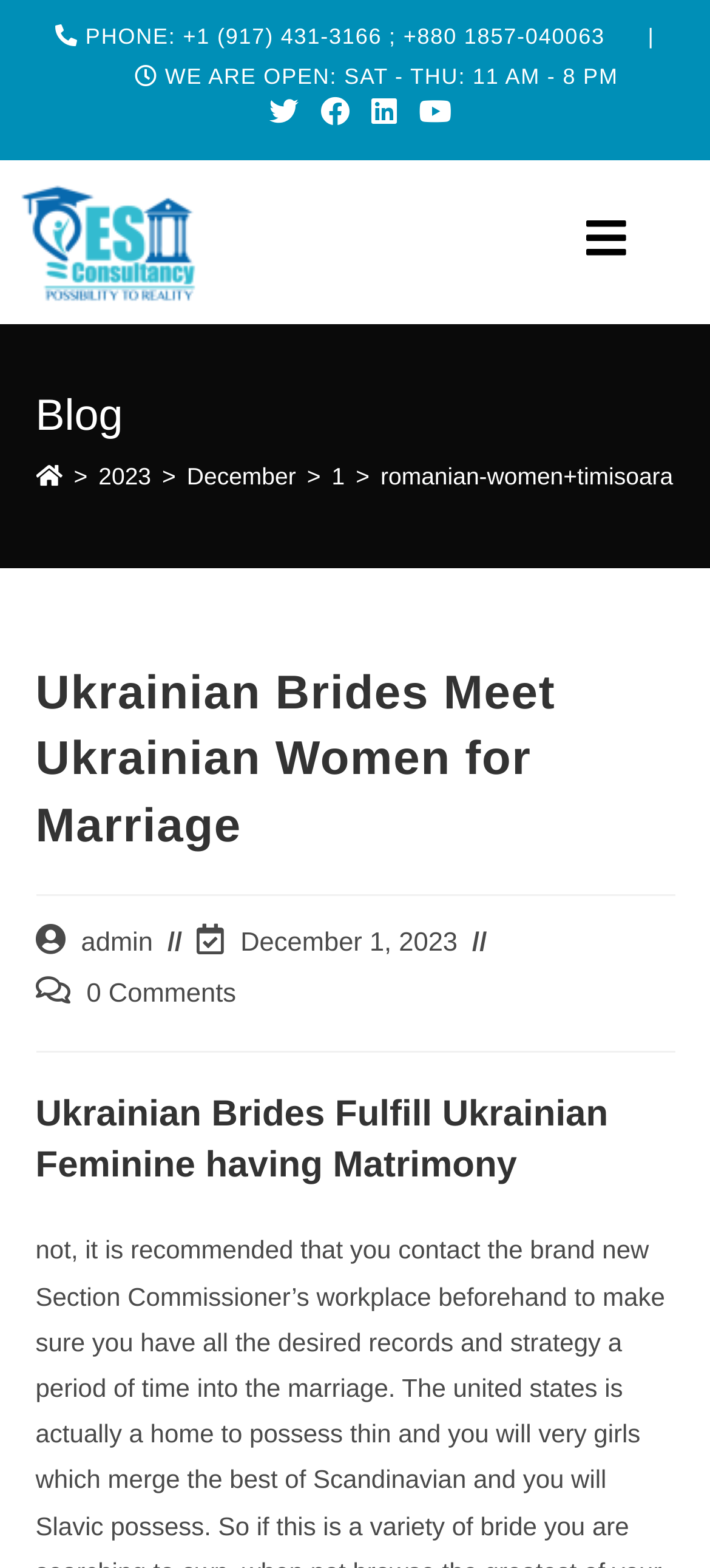Determine the bounding box coordinates of the clickable element necessary to fulfill the instruction: "Read the blog". Provide the coordinates as four float numbers within the 0 to 1 range, i.e., [left, top, right, bottom].

[0.05, 0.246, 0.95, 0.285]